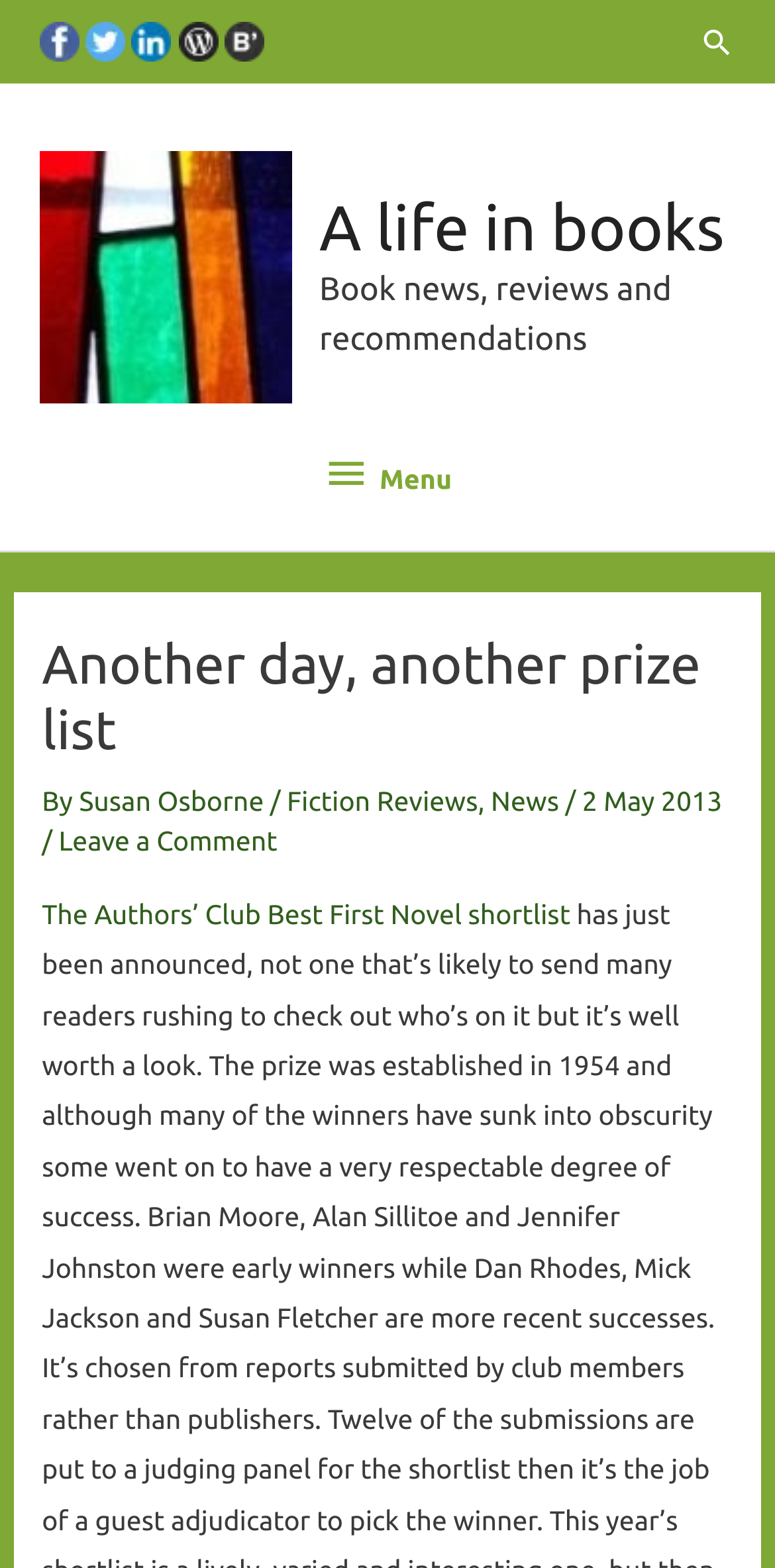Who is the author of the current post?
Based on the image, answer the question with a single word or brief phrase.

Susan Osborne